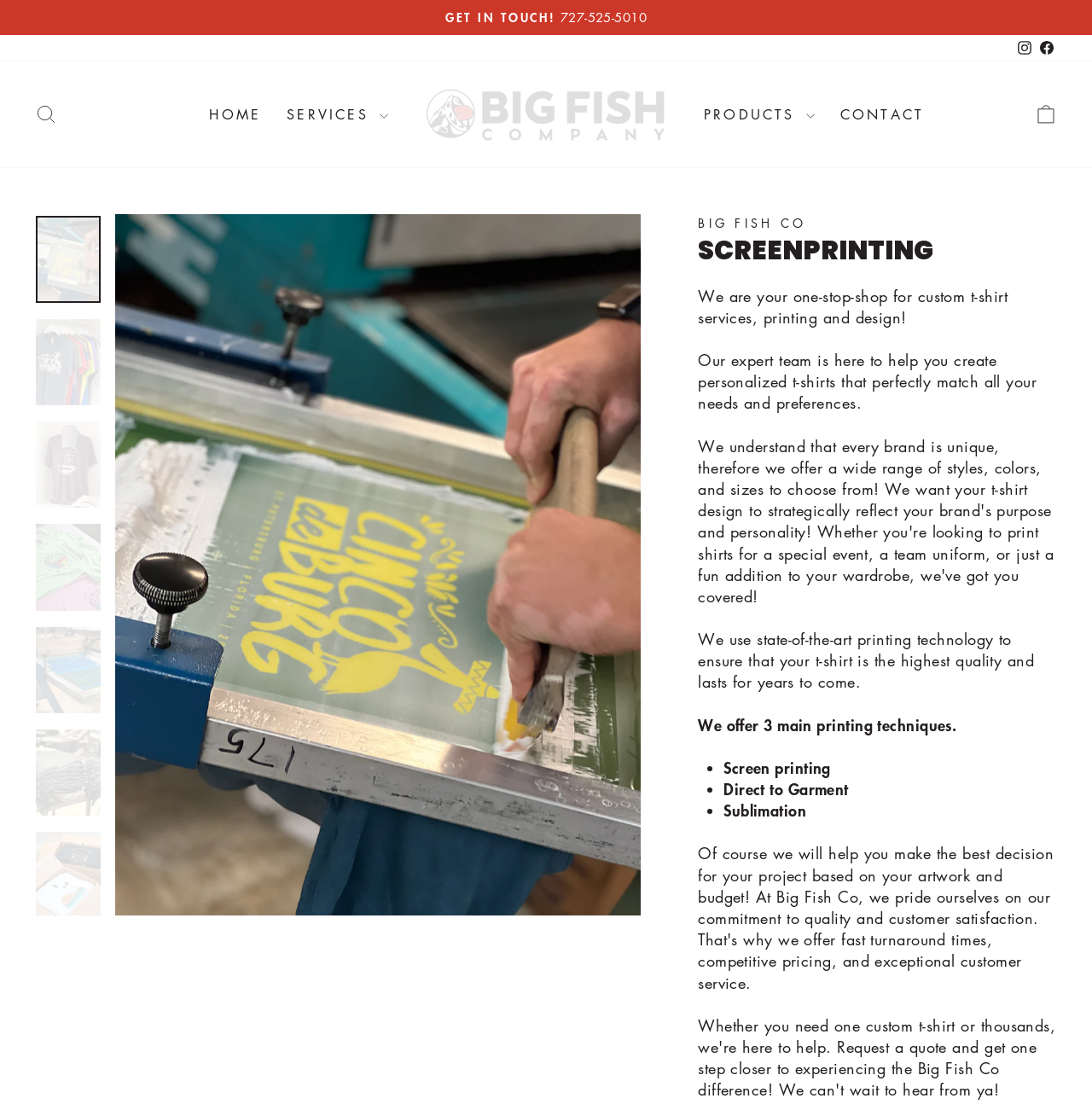Determine the bounding box coordinates of the area to click in order to meet this instruction: "Click the 'CART' link".

[0.937, 0.087, 0.978, 0.12]